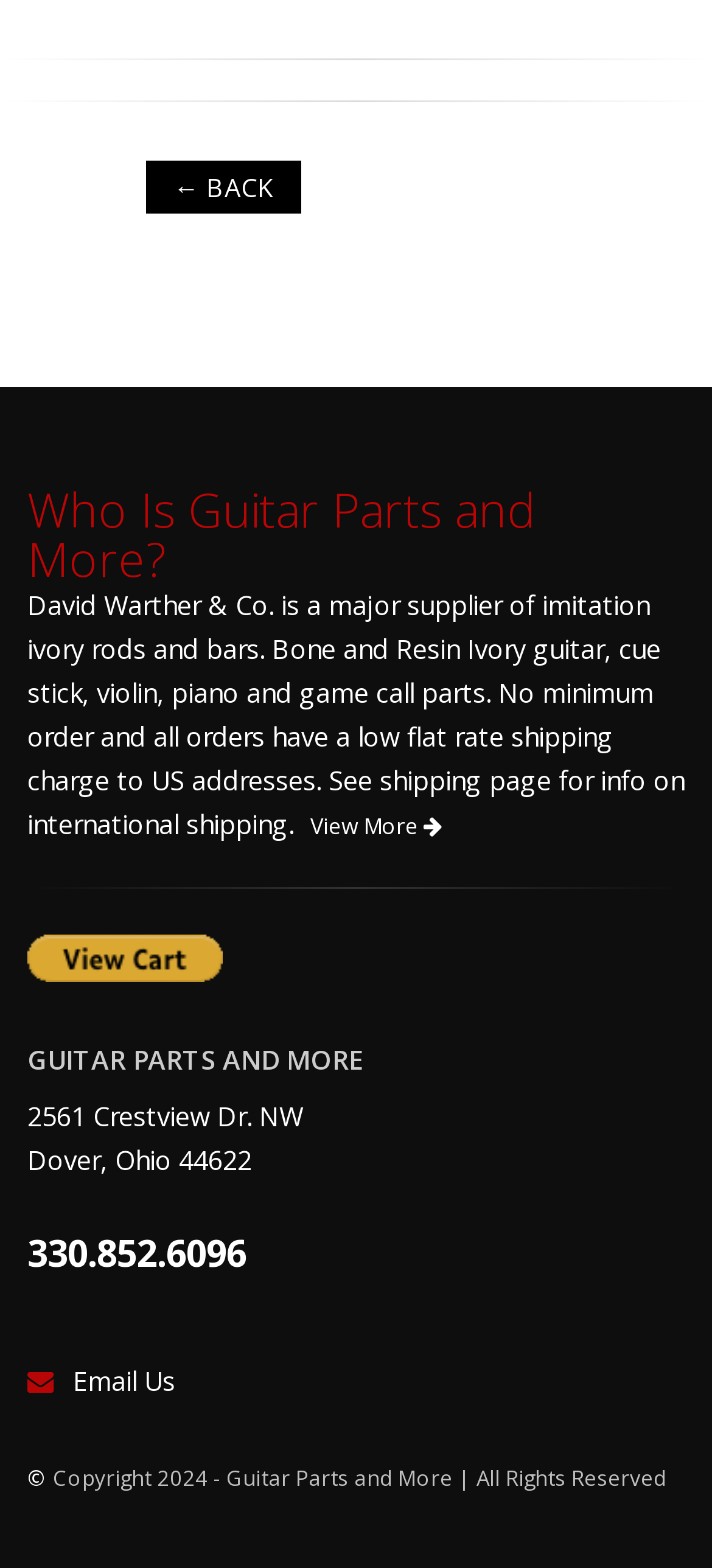What is the payment method?
Please answer using one word or phrase, based on the screenshot.

PayPal